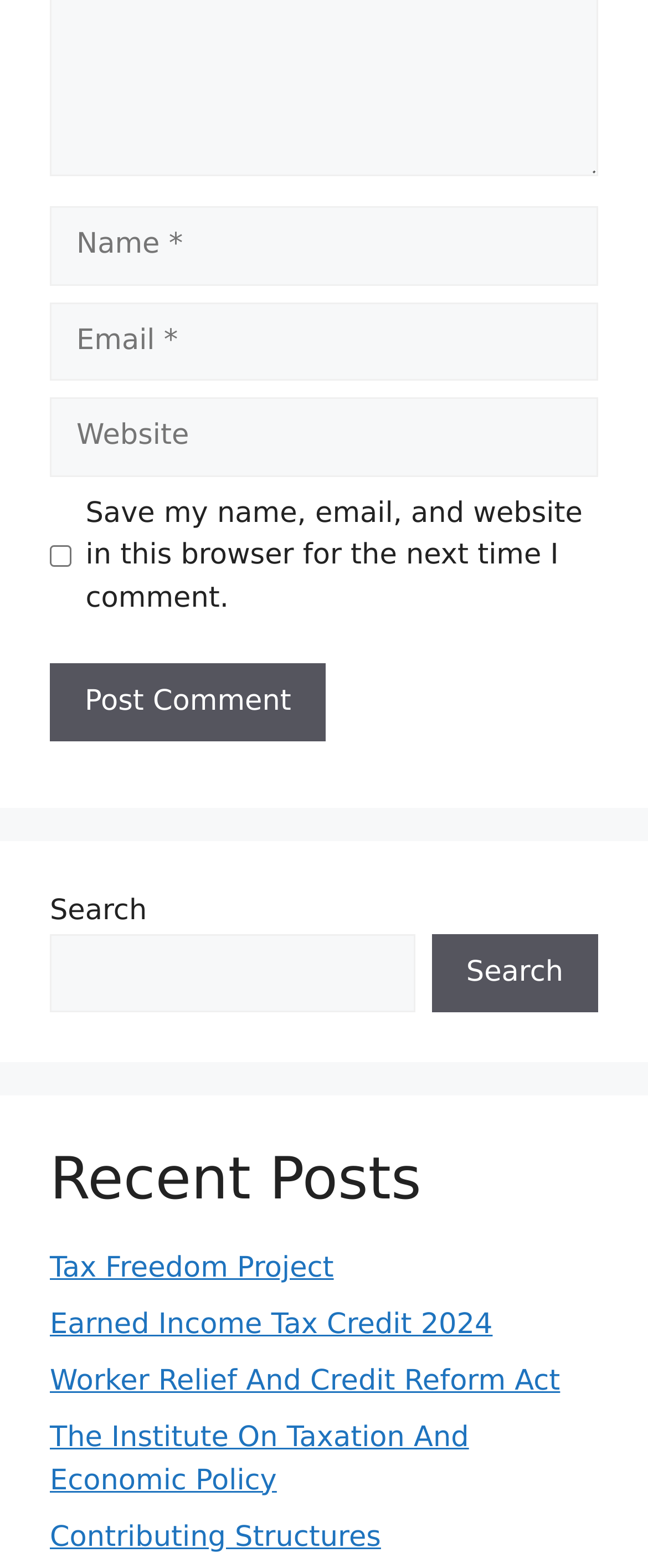Find the bounding box coordinates of the element you need to click on to perform this action: 'Post a comment'. The coordinates should be represented by four float values between 0 and 1, in the format [left, top, right, bottom].

[0.077, 0.422, 0.503, 0.473]